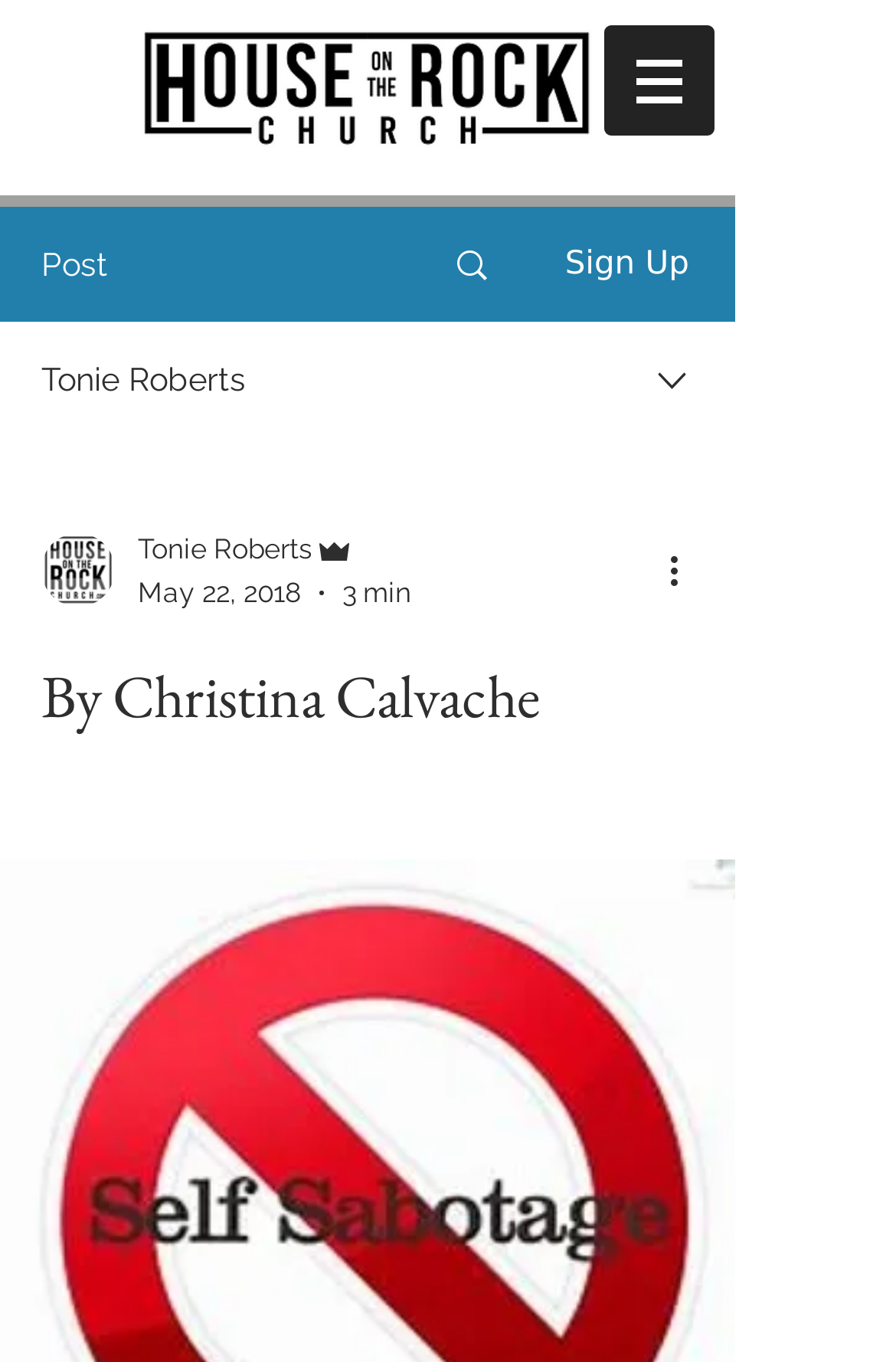Please provide a brief answer to the question using only one word or phrase: 
Who is the author of the post?

Christina Calvache